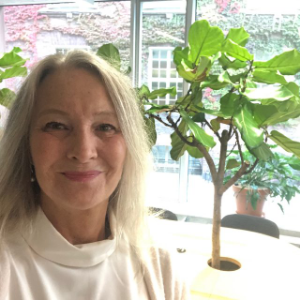What is the atmosphere of the office space?
Using the visual information, respond with a single word or phrase.

Friendly